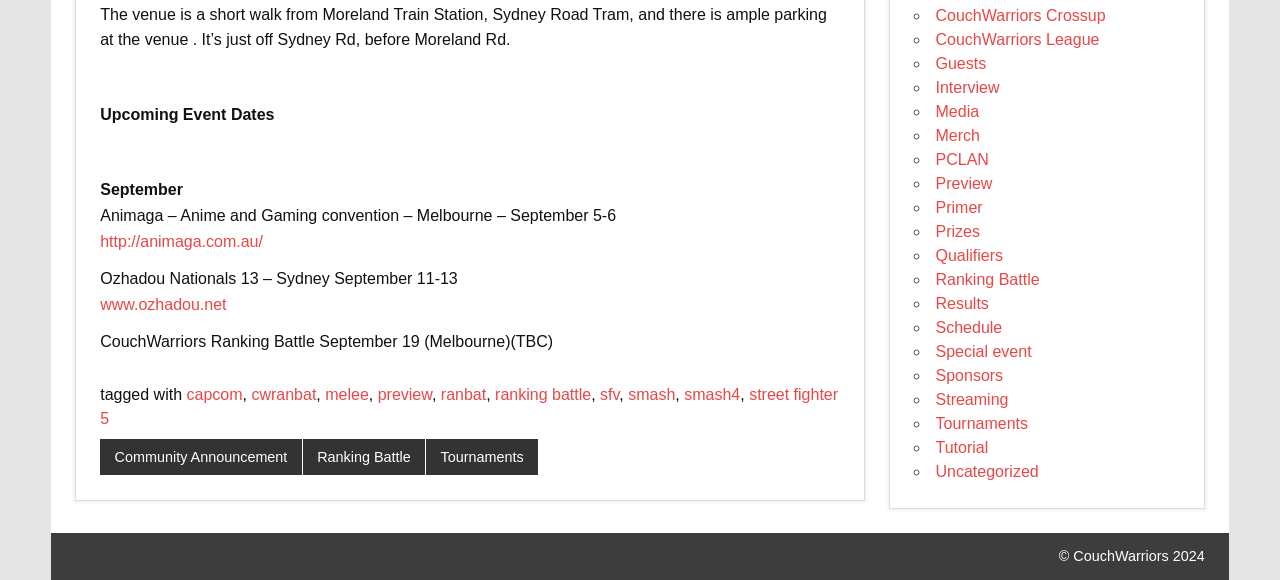Determine the bounding box coordinates of the element's region needed to click to follow the instruction: "Check the copyright information". Provide these coordinates as four float numbers between 0 and 1, formatted as [left, top, right, bottom].

[0.827, 0.945, 0.941, 0.973]